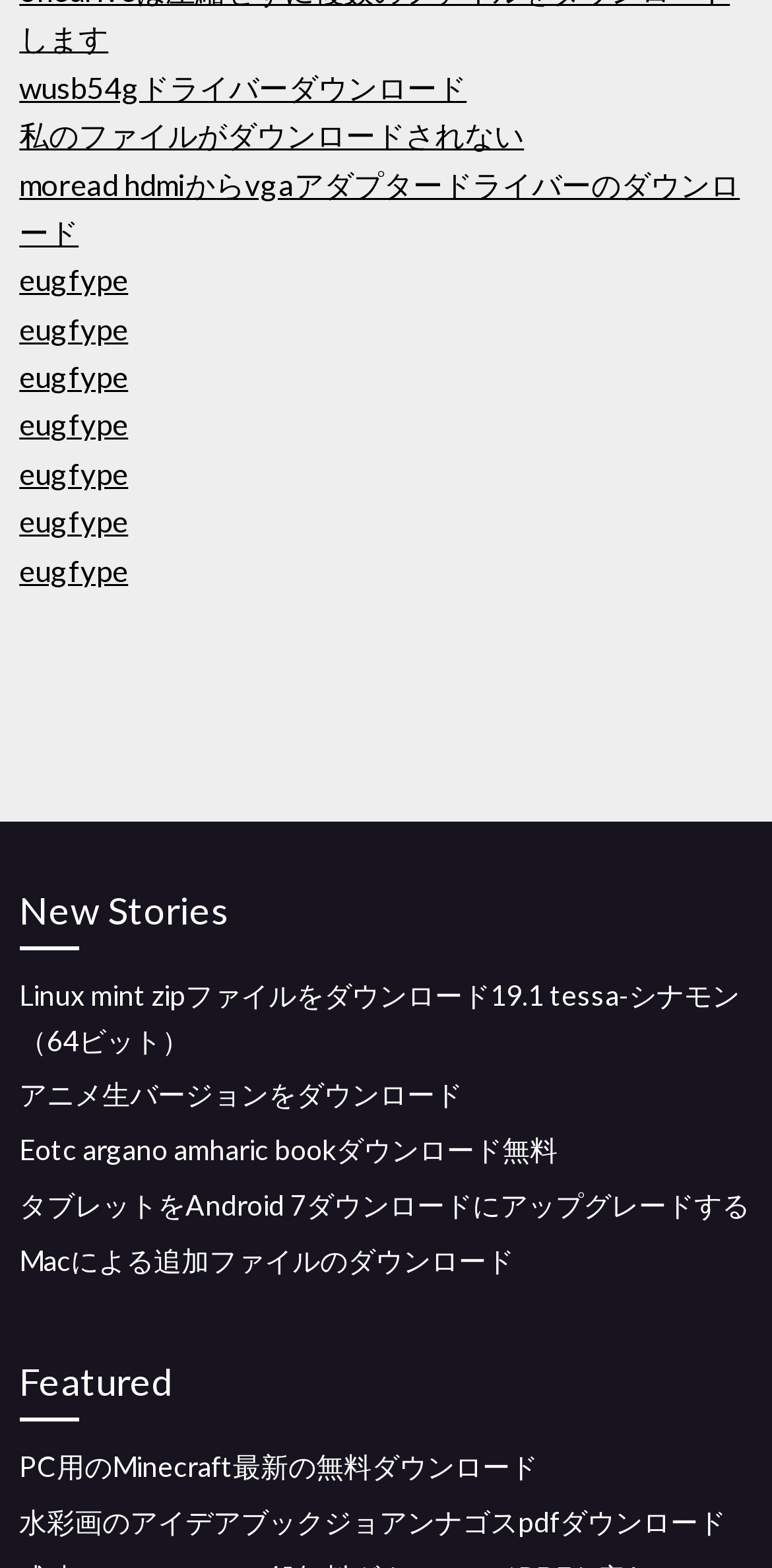What is the language of the 'Eotc argano amharic bookダウンロード無料' link?
Please respond to the question with a detailed and informative answer.

The link 'Eotc argano amharic bookダウンロード無料' mentions an Amharic book, which suggests that the language of the book is Amharic.